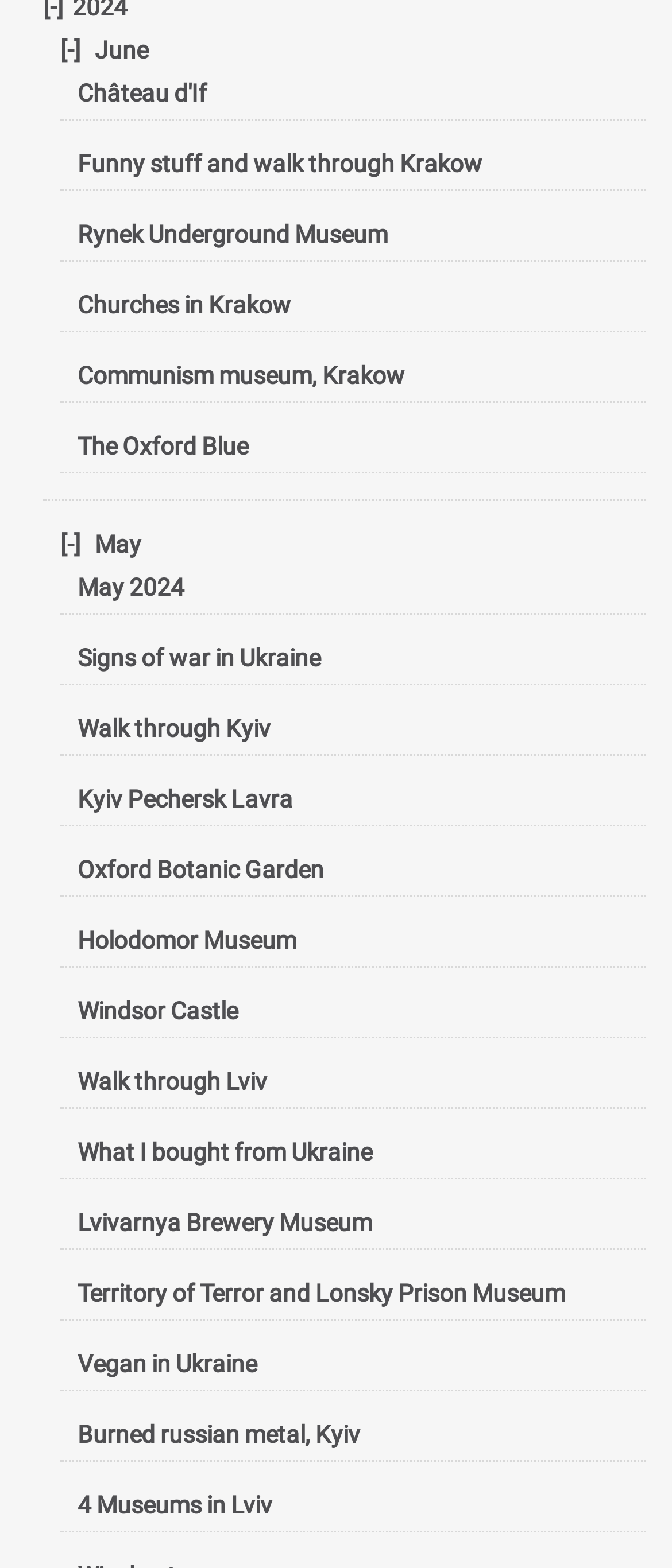Provide your answer in one word or a succinct phrase for the question: 
What is the month mentioned at the top?

June